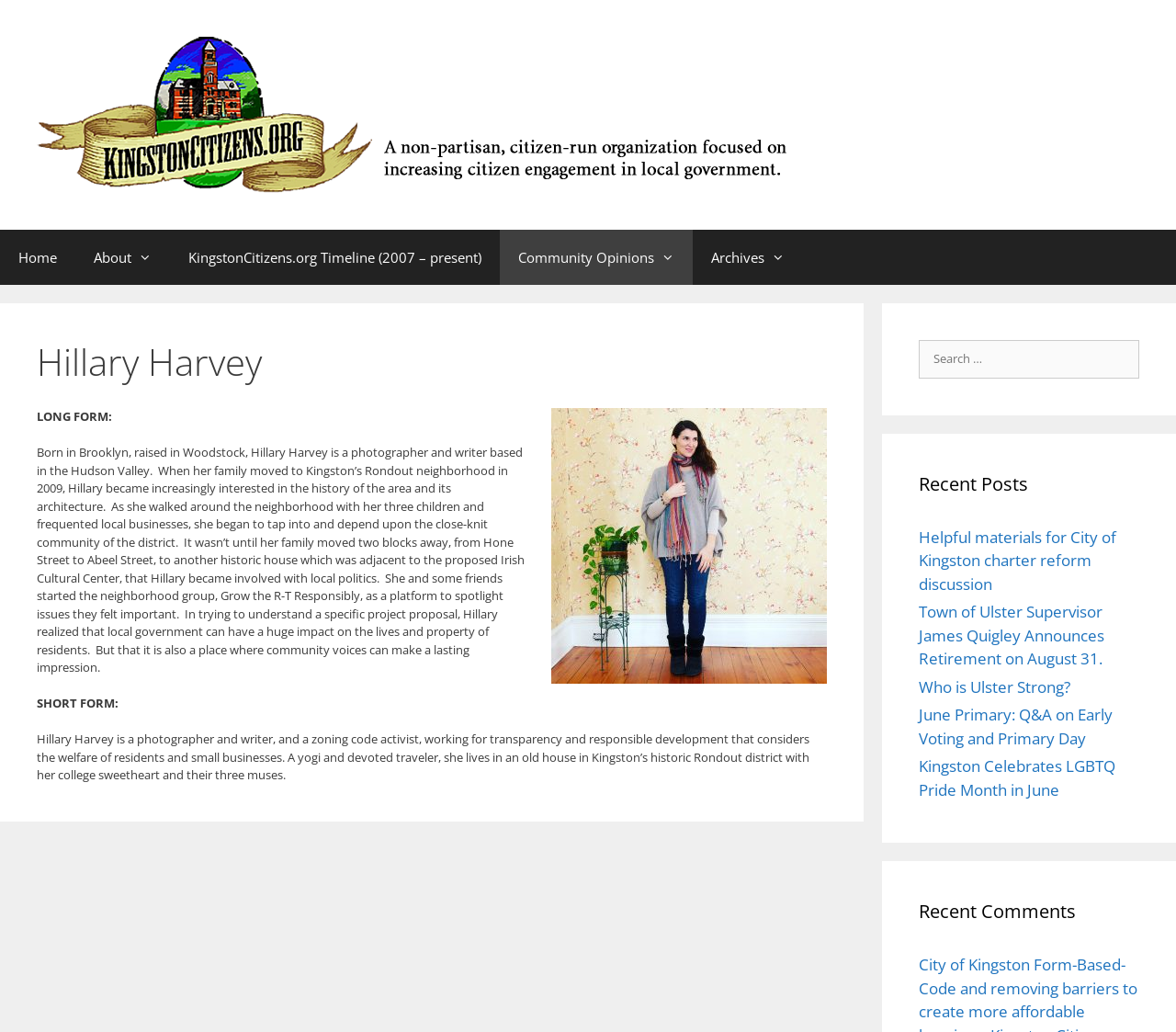Can you find the bounding box coordinates of the area I should click to execute the following instruction: "read about Kingston Citizens"?

[0.031, 0.102, 0.689, 0.118]